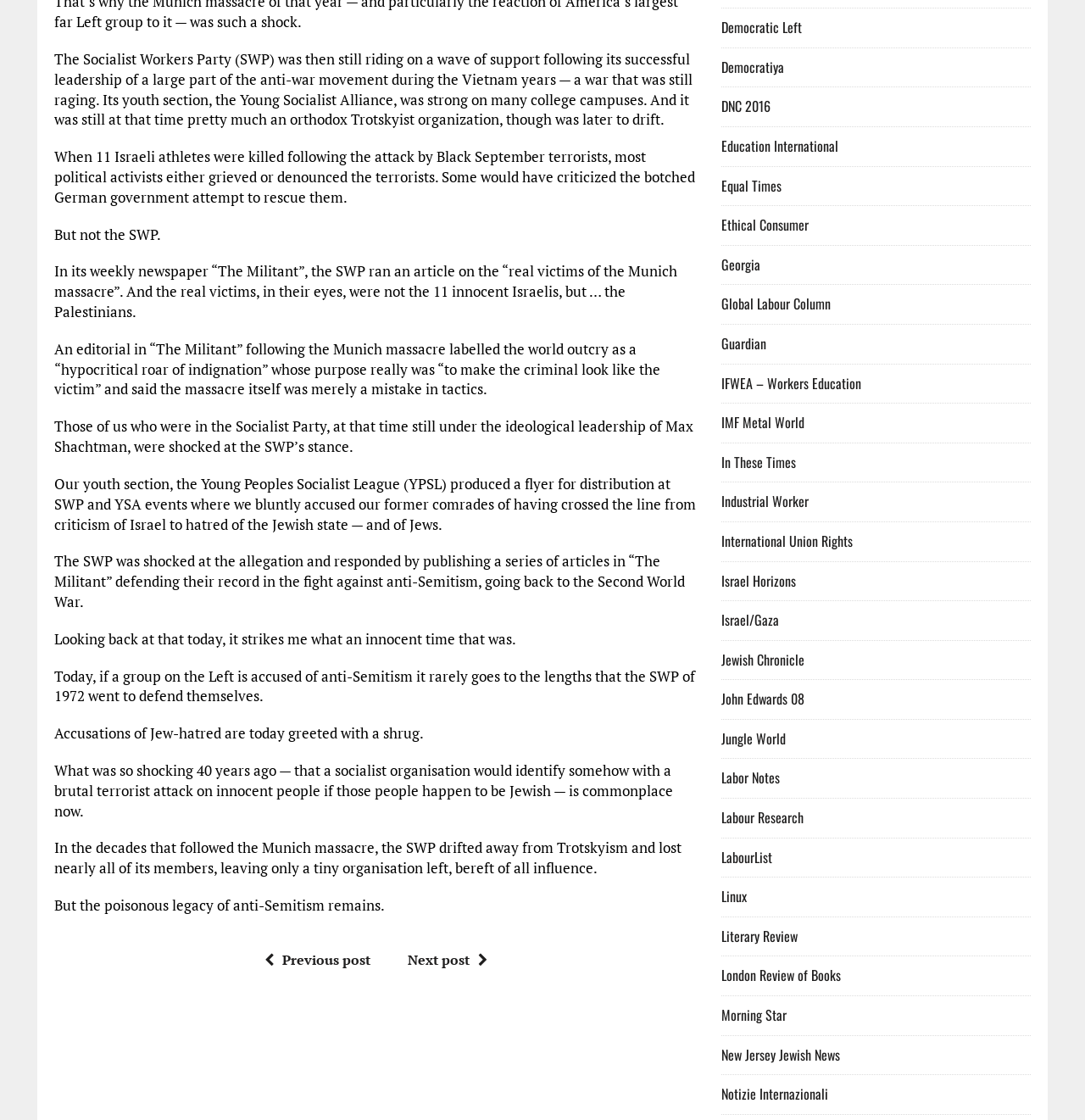Based on the element description "Global Labour Column", predict the bounding box coordinates of the UI element.

[0.665, 0.262, 0.766, 0.28]